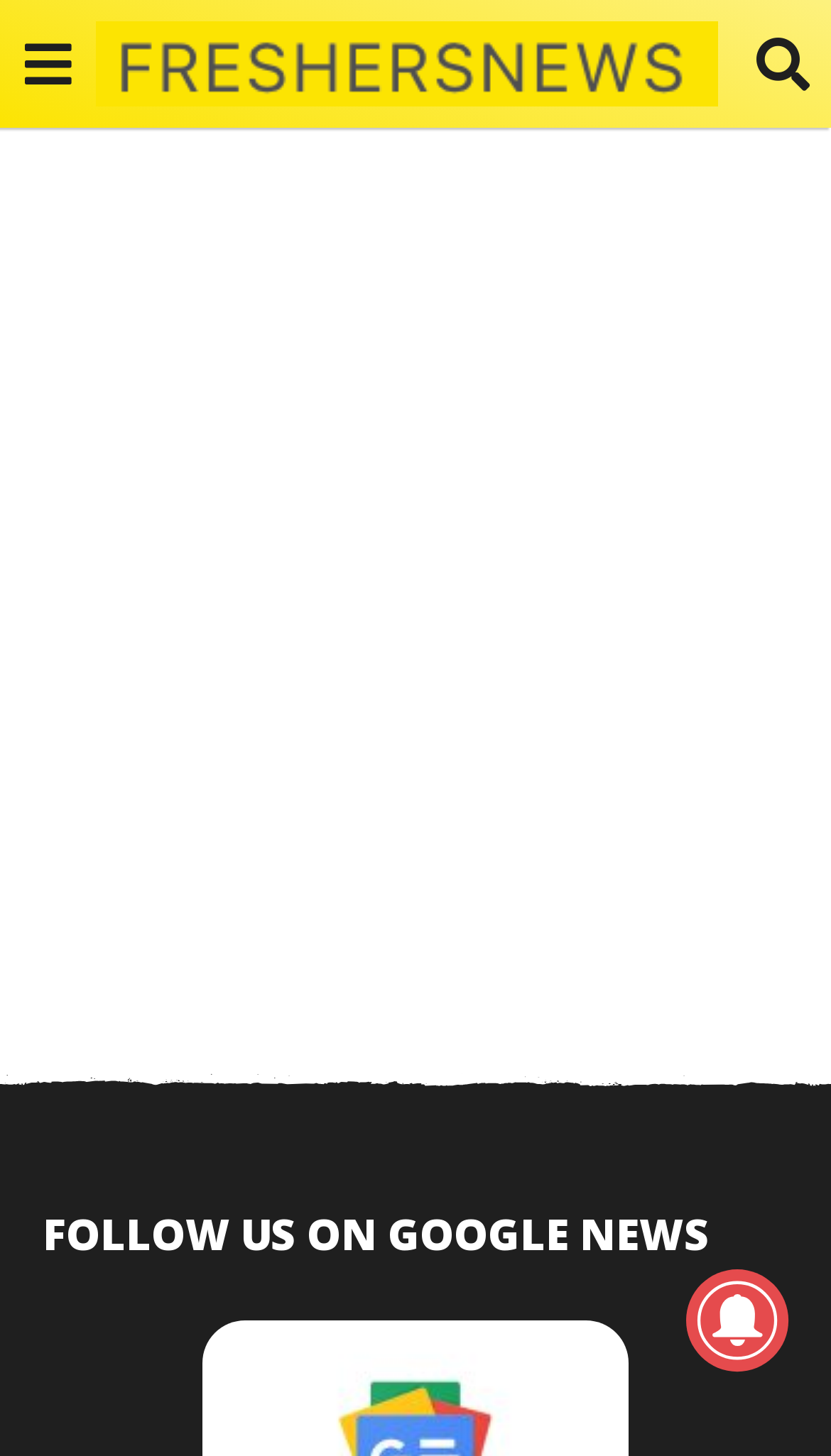What social media platform is the website asking users to follow? Look at the image and give a one-word or short phrase answer.

Google News